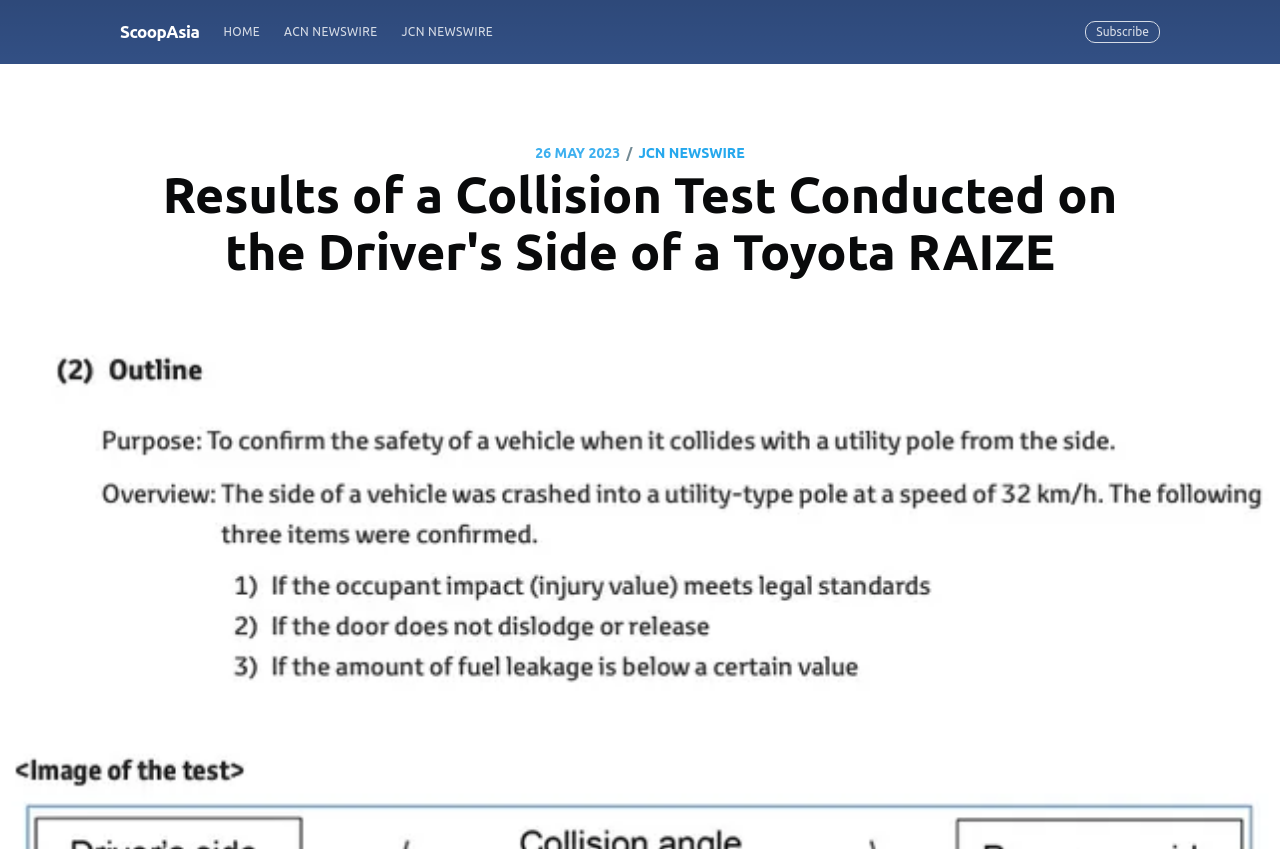Please find and report the bounding box coordinates of the element to click in order to perform the following action: "View JCN NEWSWIRE". The coordinates should be expressed as four float numbers between 0 and 1, in the format [left, top, right, bottom].

[0.499, 0.166, 0.582, 0.195]